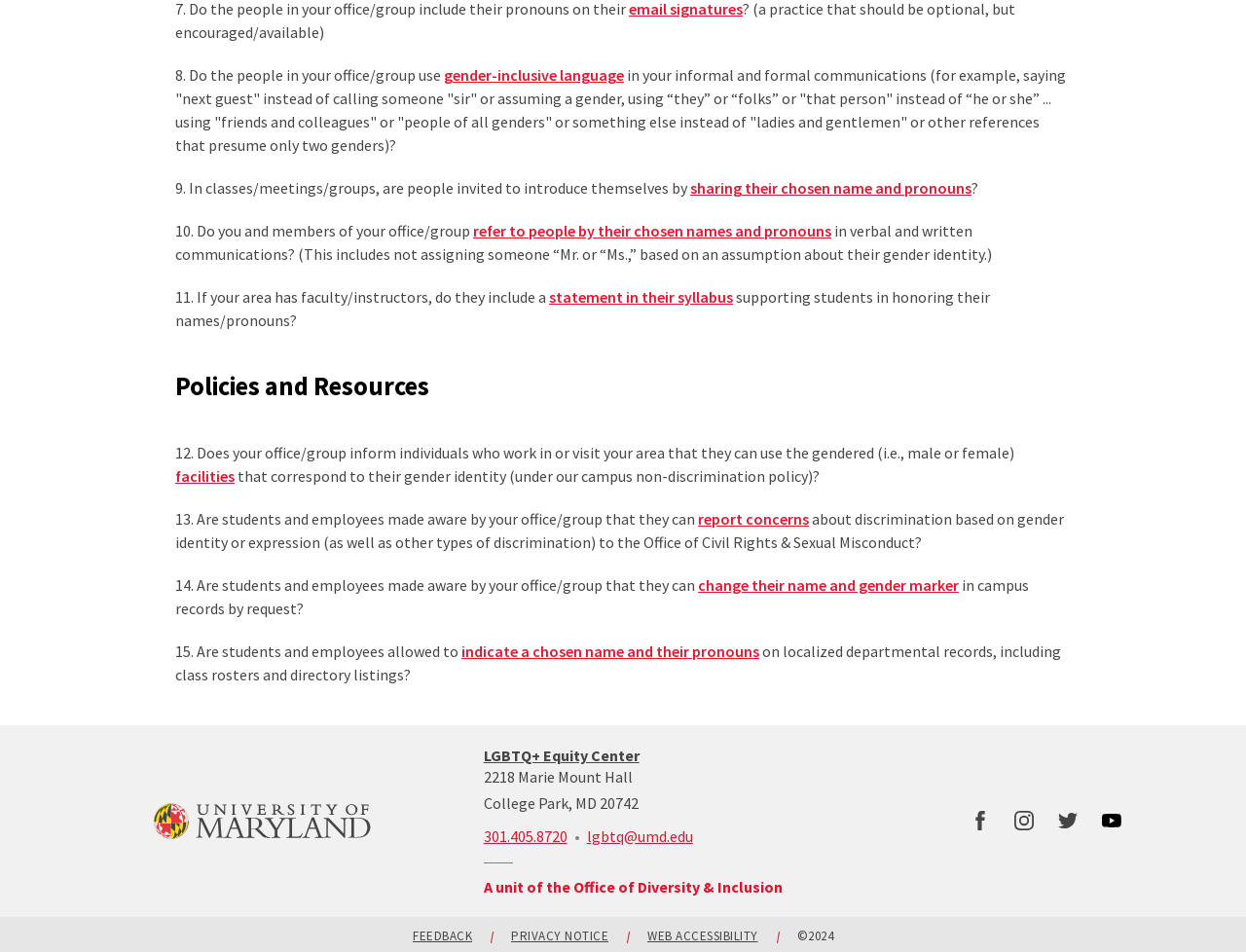What is the name of the building where the LGBTQ+ Equity Center is located?
Can you offer a detailed and complete answer to this question?

According to the contact information section at the bottom of the webpage, the LGBTQ+ Equity Center is located in 2218 Marie Mount Hall, College Park, MD 20742.